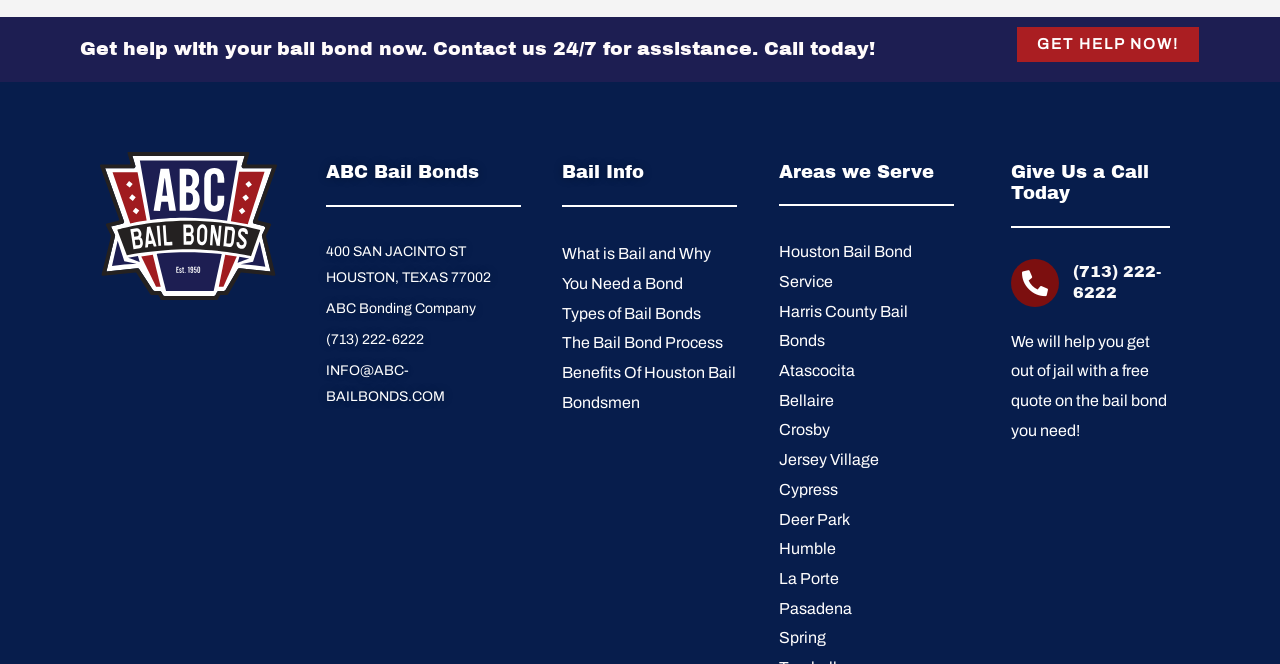Identify the bounding box coordinates of the region that should be clicked to execute the following instruction: "Go to Homepage".

None